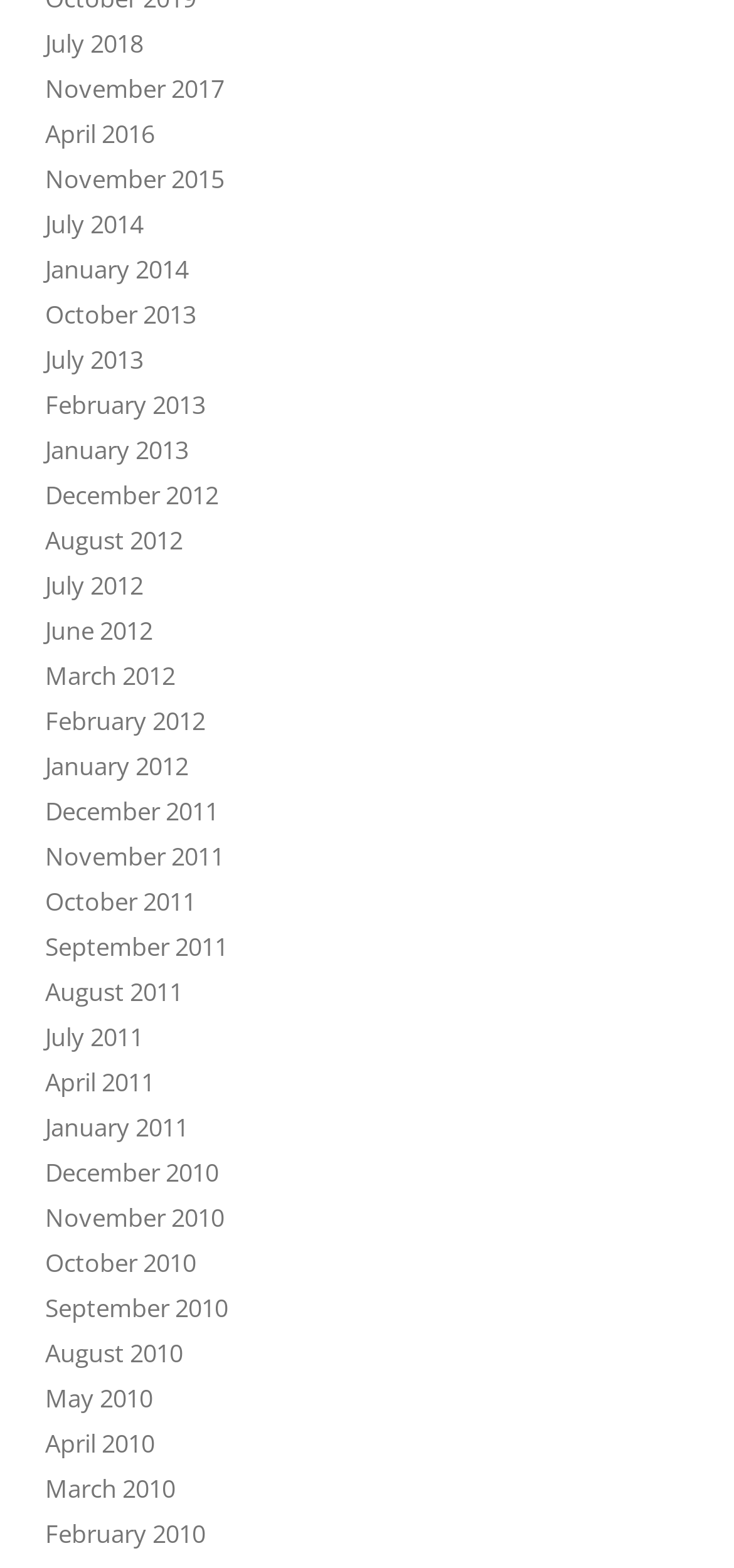Determine the bounding box coordinates for the area you should click to complete the following instruction: "Explore July 2012 archives".

[0.062, 0.363, 0.195, 0.384]